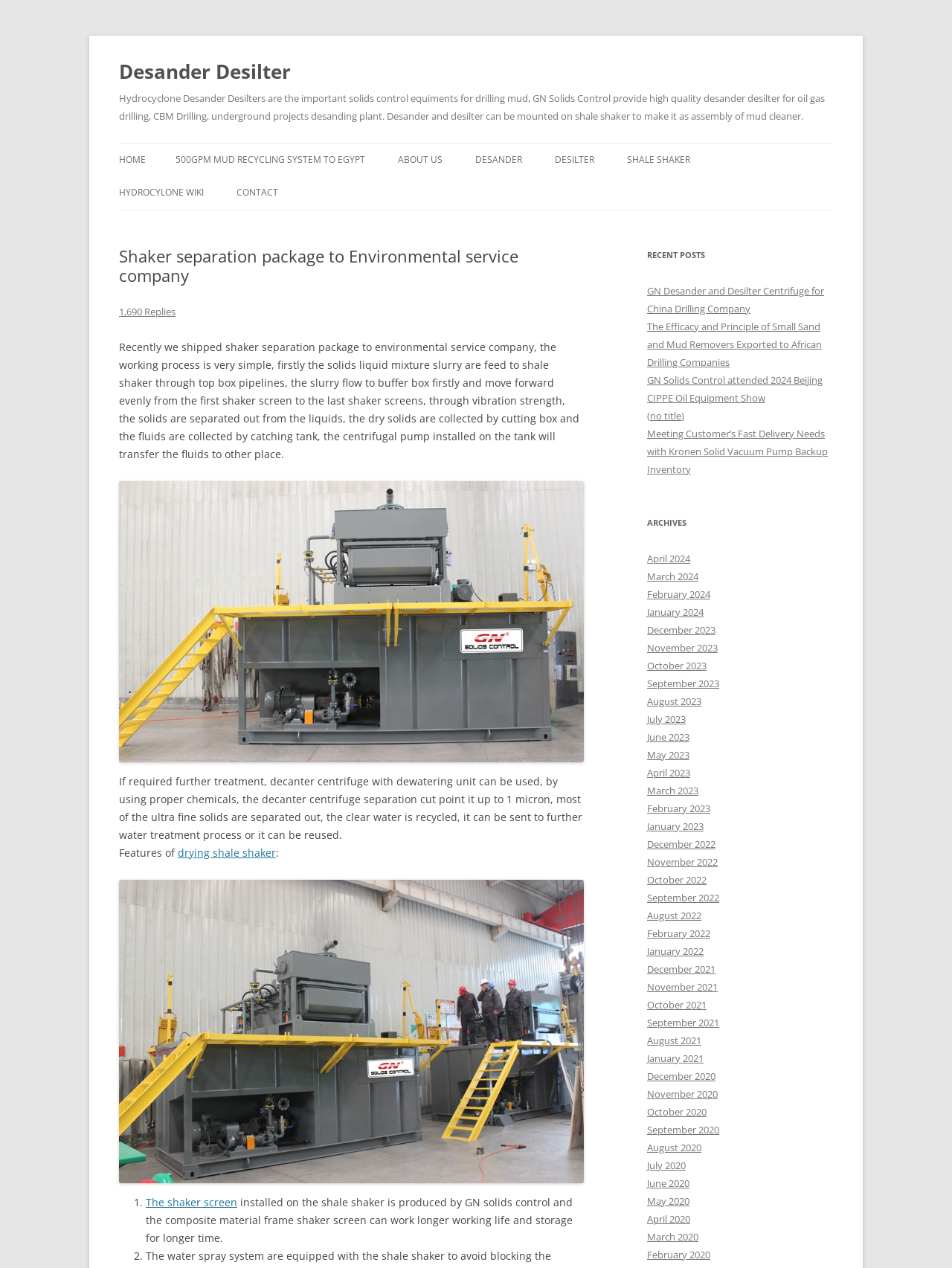Using the element description provided, determine the bounding box coordinates in the format (top-left x, top-left y, bottom-right x, bottom-right y). Ensure that all values are floating point numbers between 0 and 1. Element description: The shaker screen

[0.153, 0.942, 0.249, 0.953]